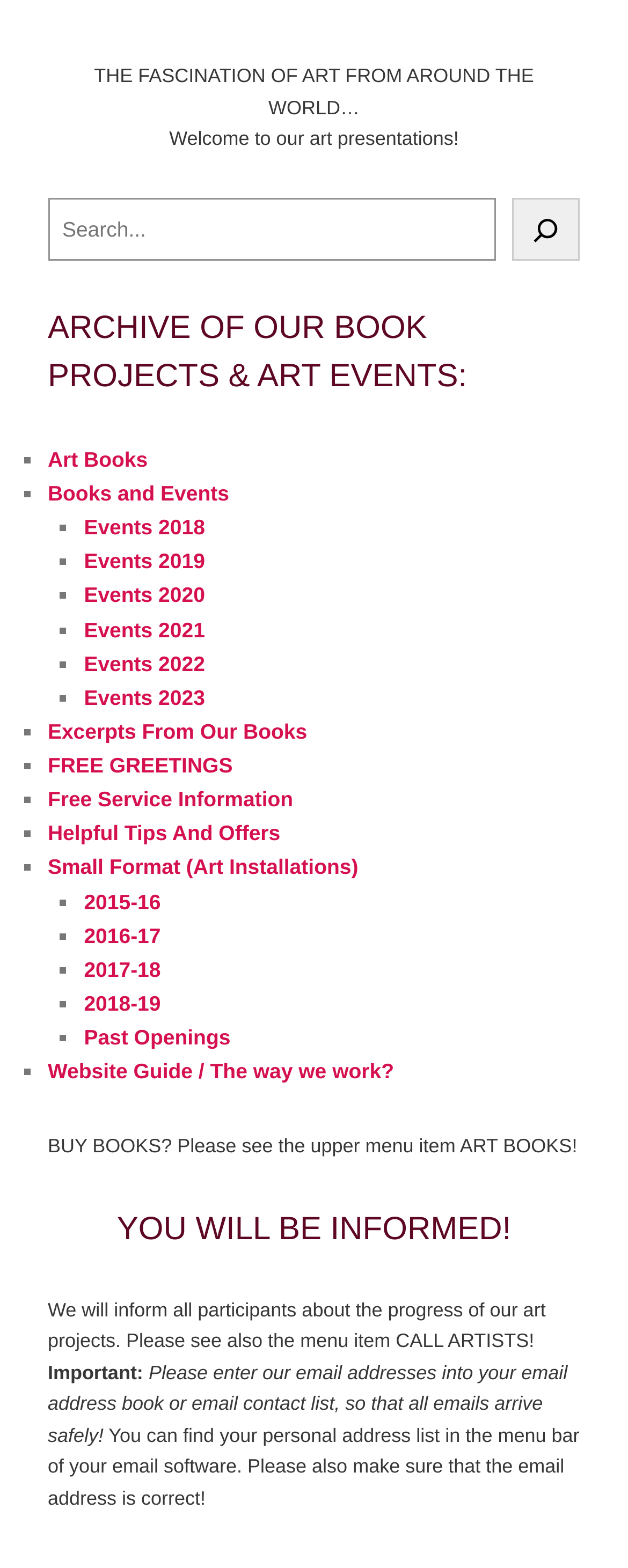Provide the bounding box coordinates of the HTML element this sentence describes: "name="s" placeholder="Search..."". The bounding box coordinates consist of four float numbers between 0 and 1, i.e., [left, top, right, bottom].

[0.076, 0.126, 0.789, 0.166]